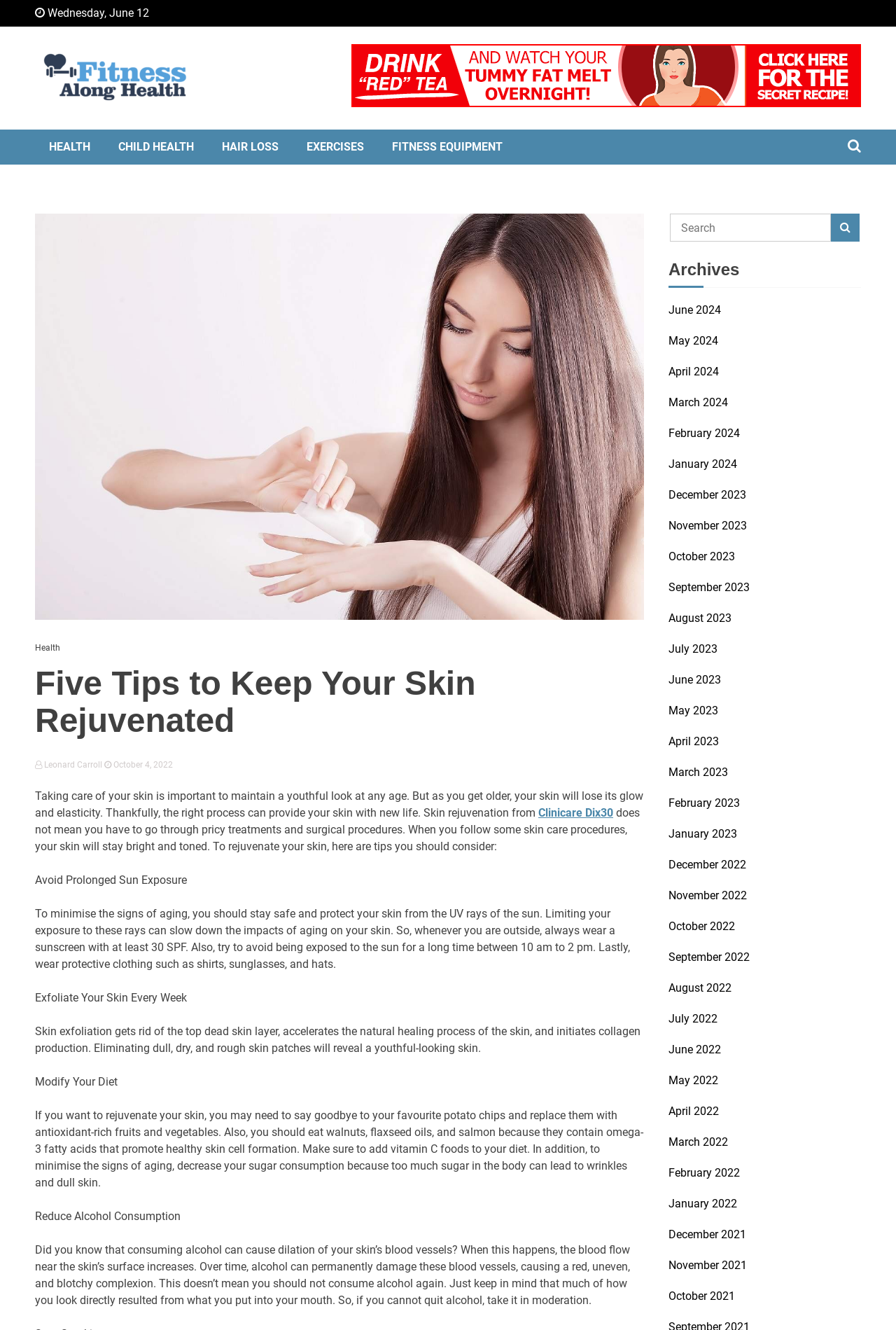What type of fatty acids promote healthy skin cell formation?
Give a single word or phrase as your answer by examining the image.

Omega-3